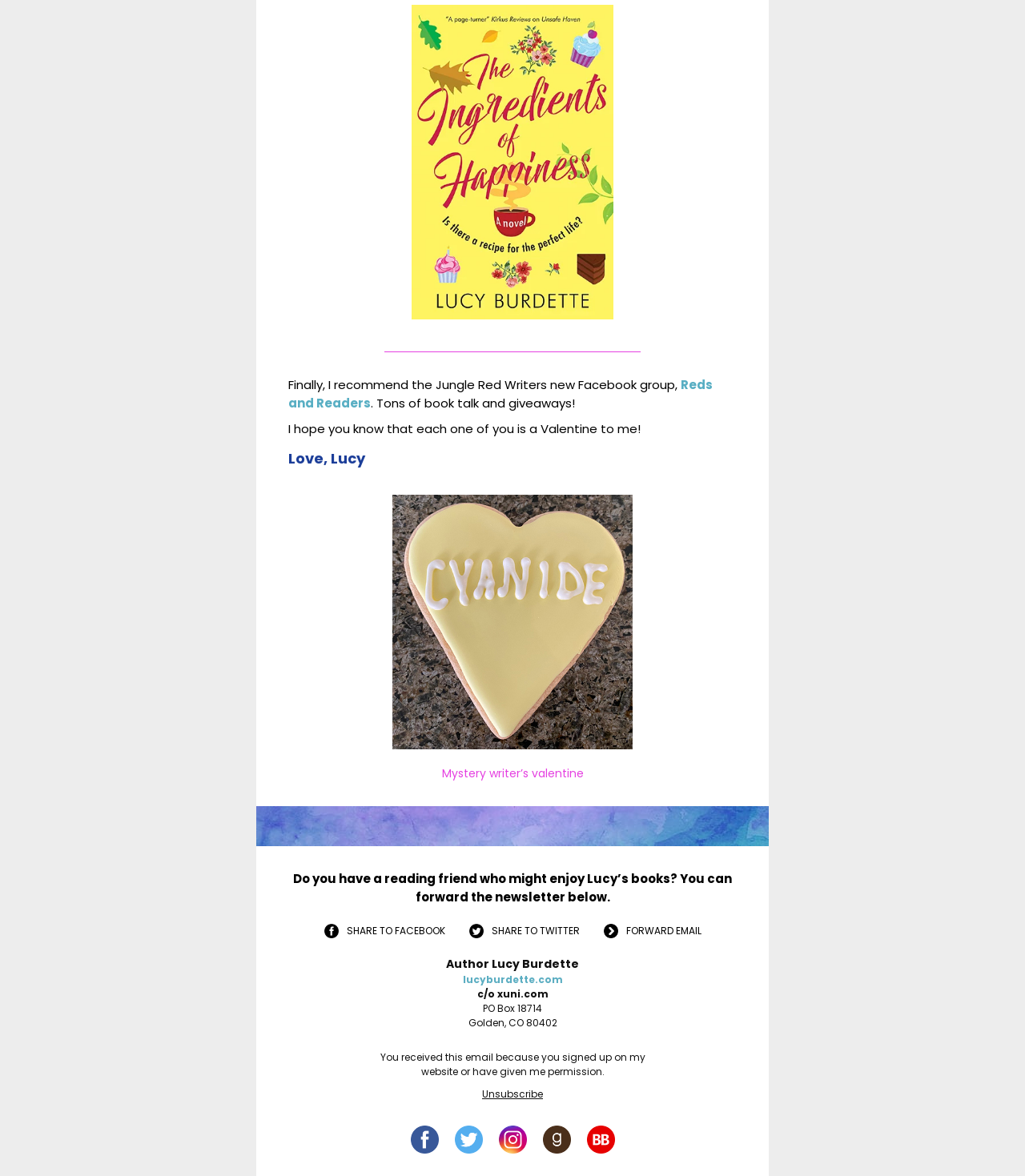Please identify the bounding box coordinates of the area that needs to be clicked to fulfill the following instruction: "Unsubscribe from the newsletter."

[0.47, 0.925, 0.53, 0.936]